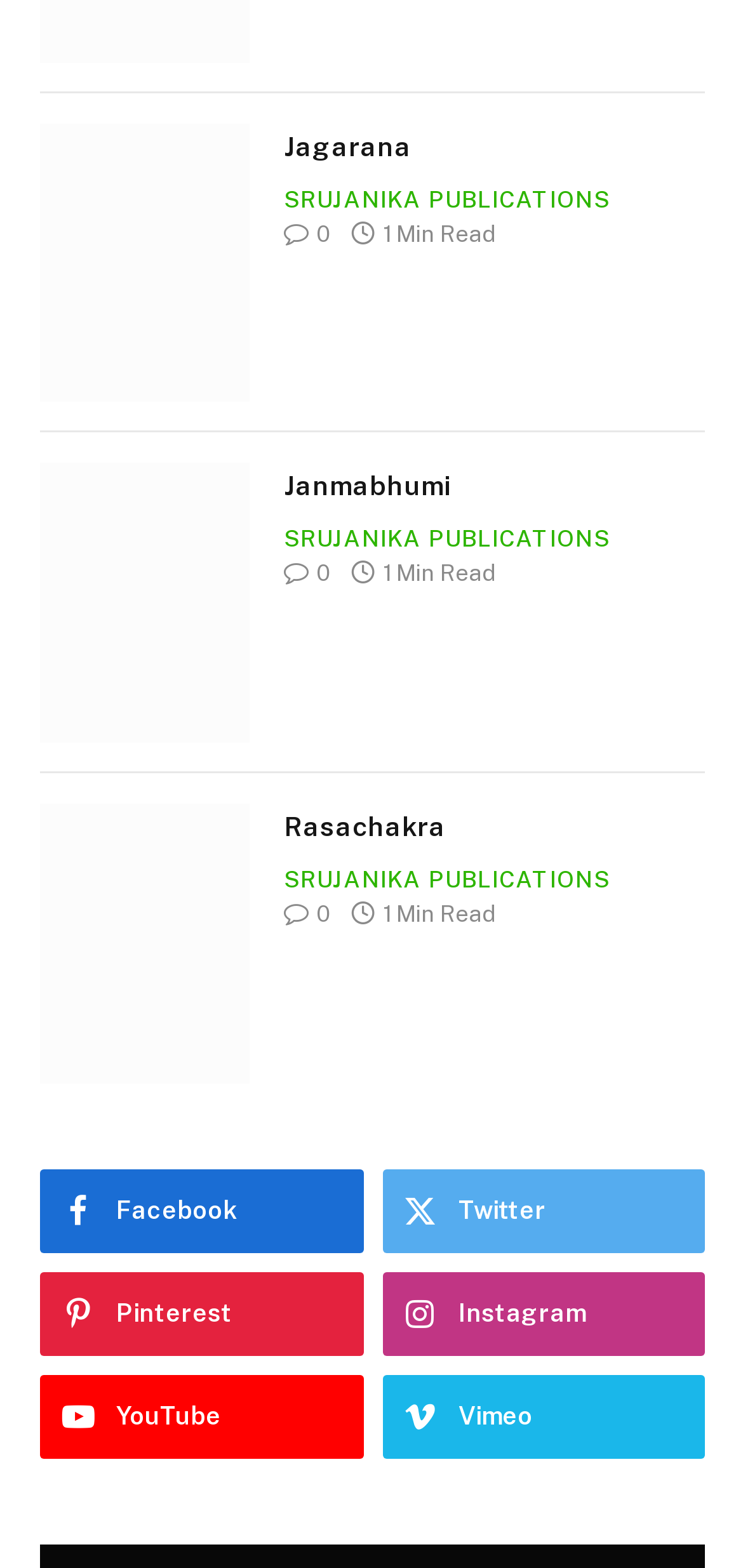How many articles are displayed on the webpage?
Based on the image, respond with a single word or phrase.

3